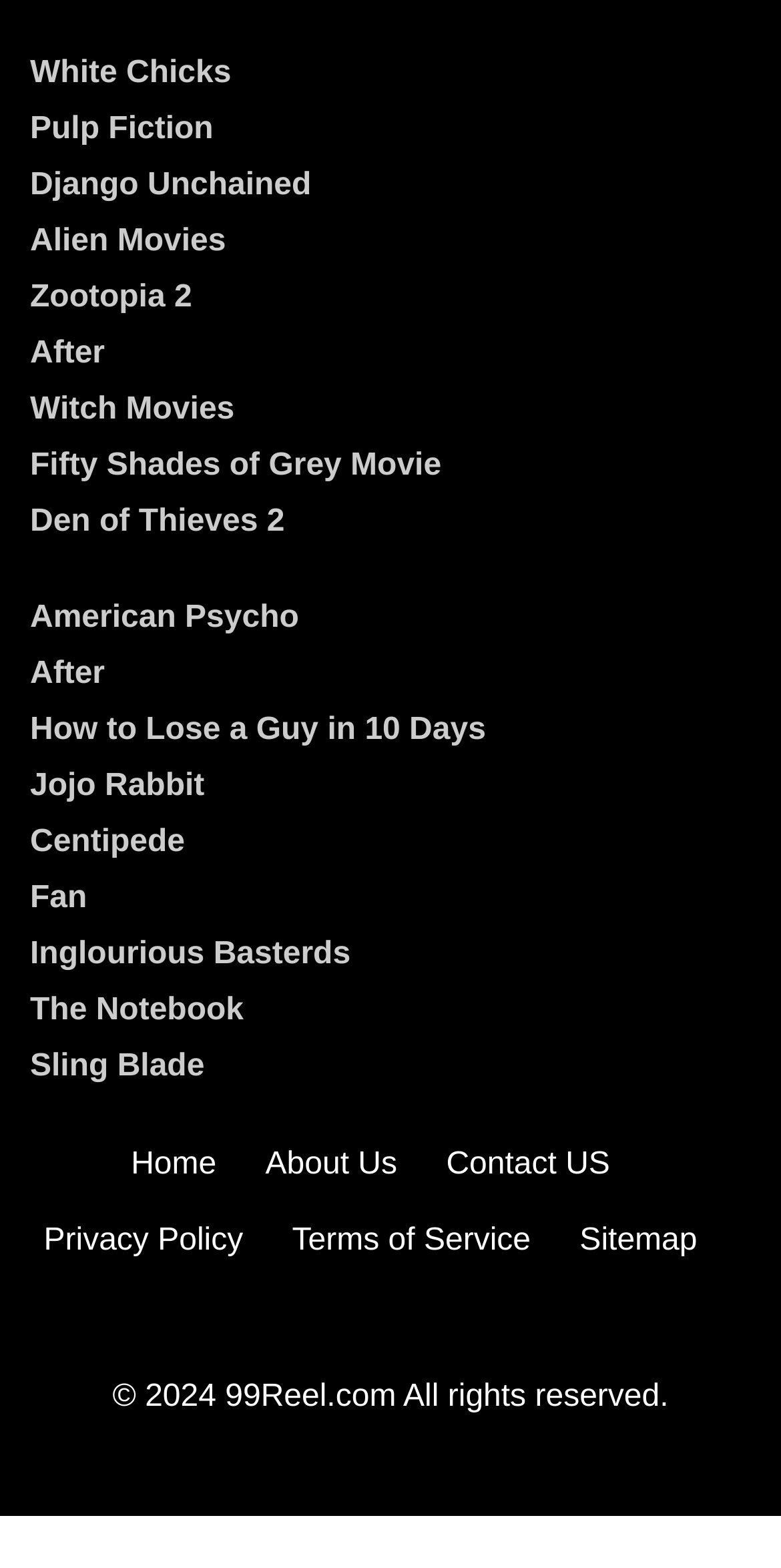Utilize the details in the image to give a detailed response to the question: What is the copyright year mentioned on the webpage?

I looked at the StaticText element at the bottom of the webpage and found that it mentions '© 2024 99Reel.com All rights reserved', so the copyright year is 2024.